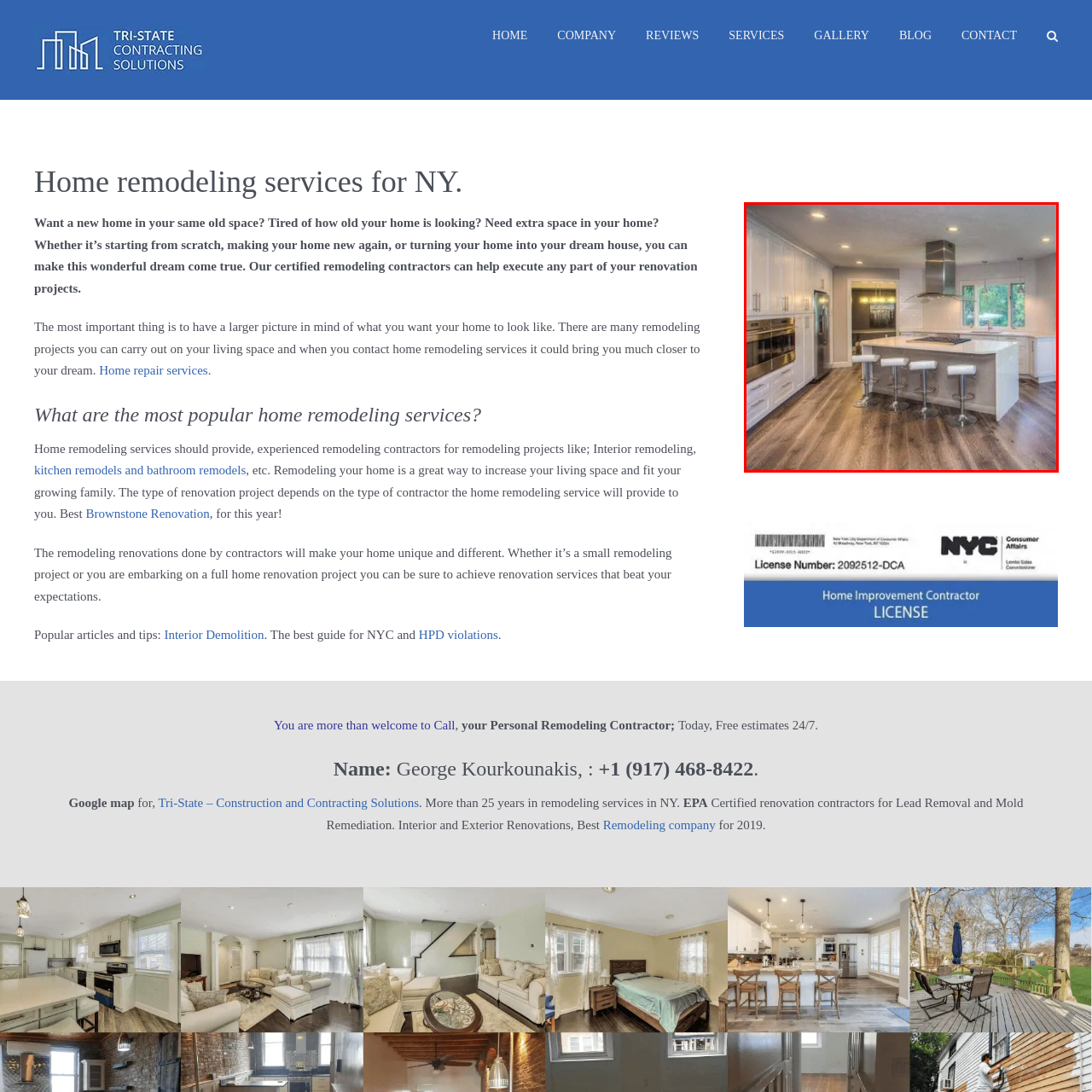Check the image inside the red boundary and briefly answer: How many bar stools are there in the kitchen?

Four